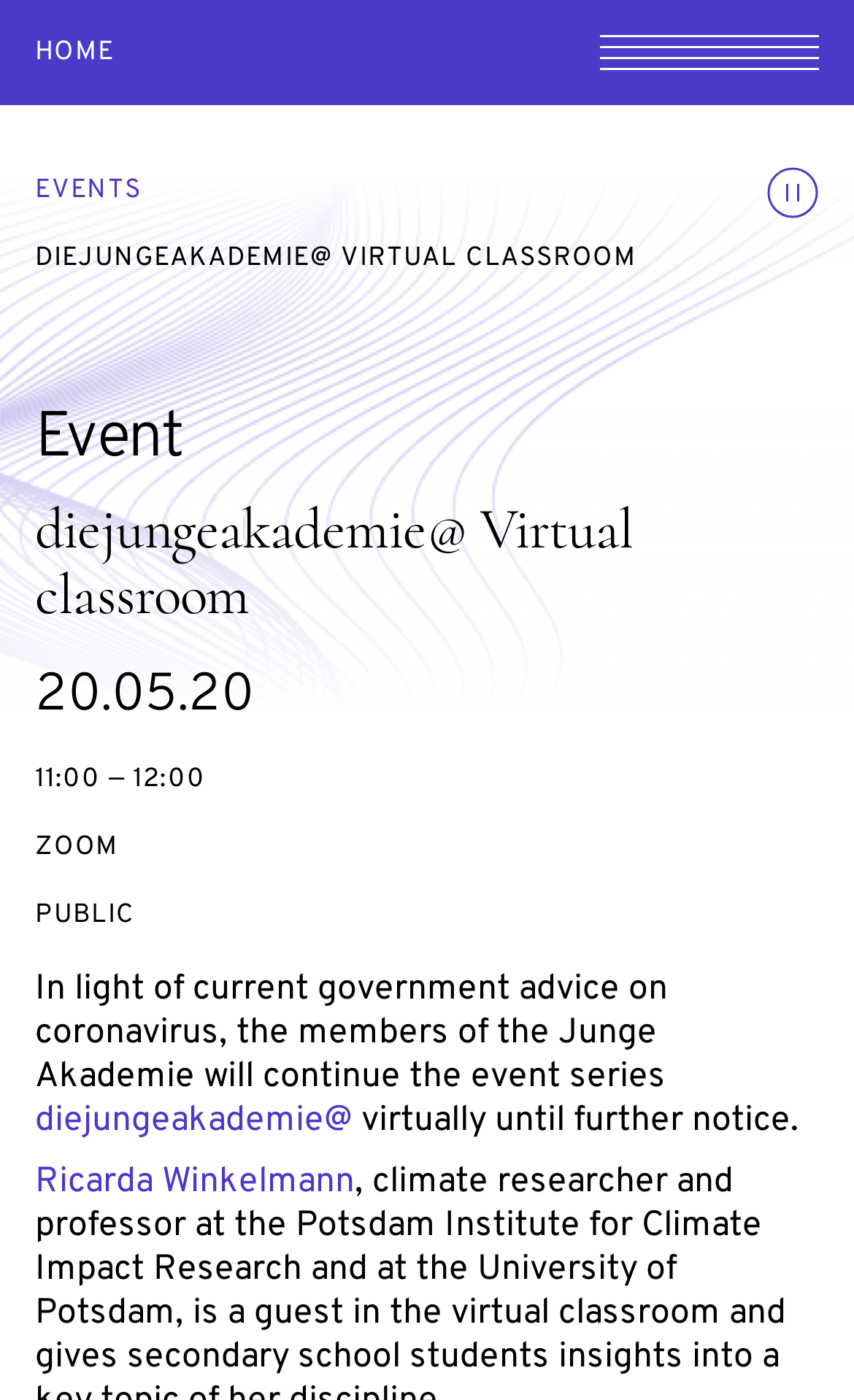What is the event access type?
Answer the question with detailed information derived from the image.

The event access type is PUBLIC, as mentioned in the text 'EVENT ACCESS: PUBLIC' on the webpage.